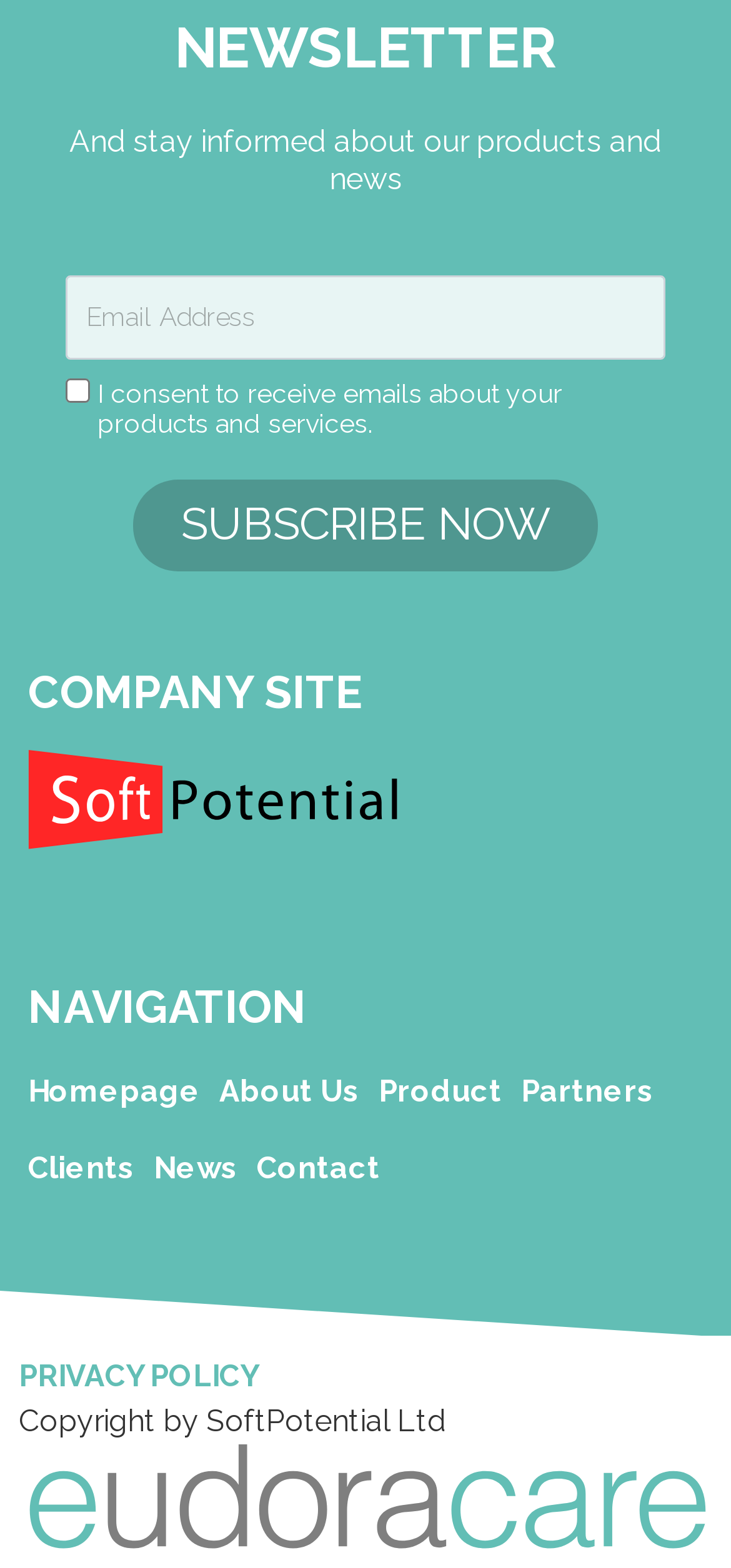Answer briefly with one word or phrase:
What is the purpose of the email address field?

To subscribe to newsletter